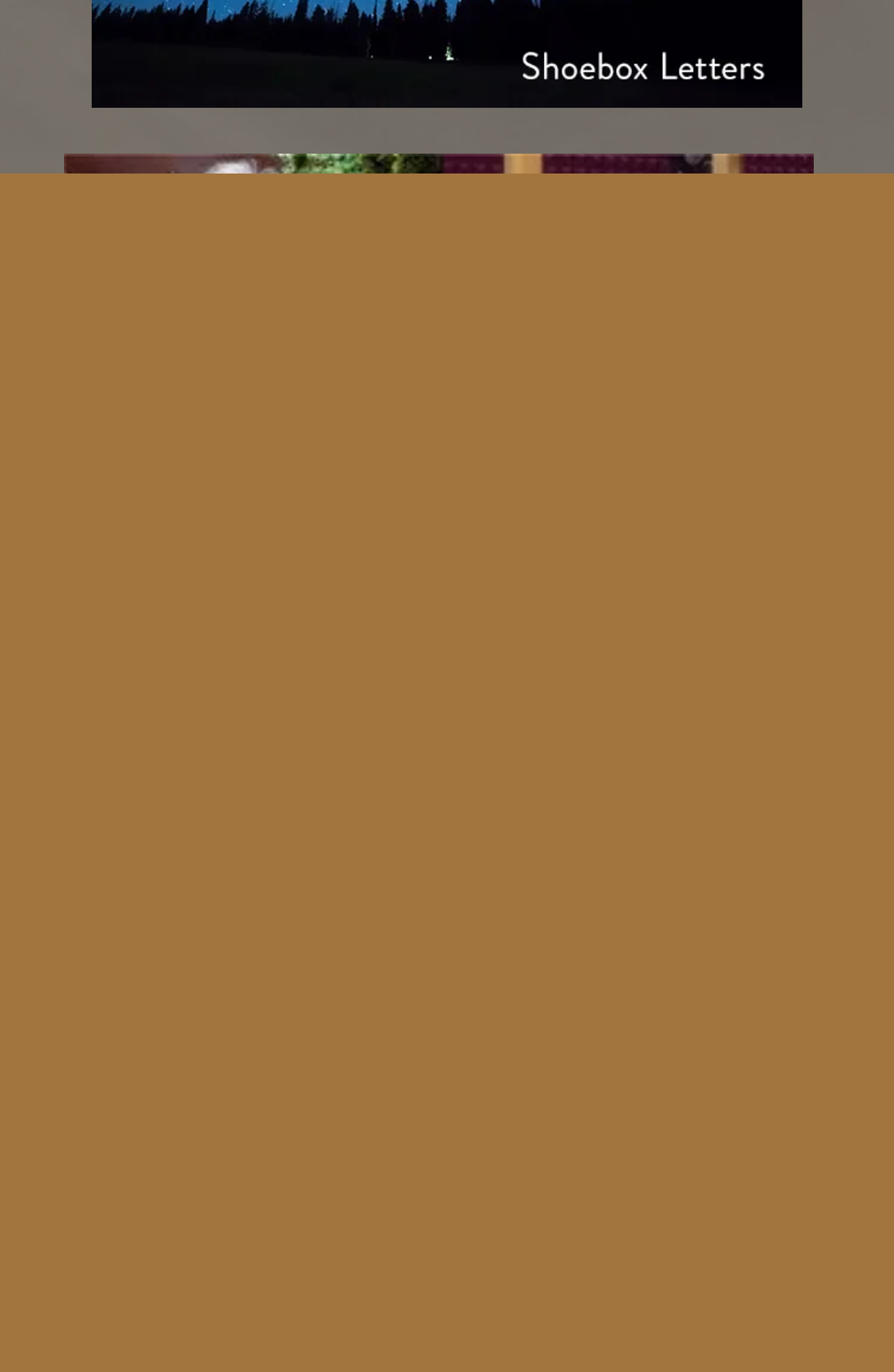Please determine the bounding box coordinates of the clickable area required to carry out the following instruction: "Get the 'Runnin' For Daylight' song for free". The coordinates must be four float numbers between 0 and 1, represented as [left, top, right, bottom].

[0.808, 0.471, 0.987, 0.516]